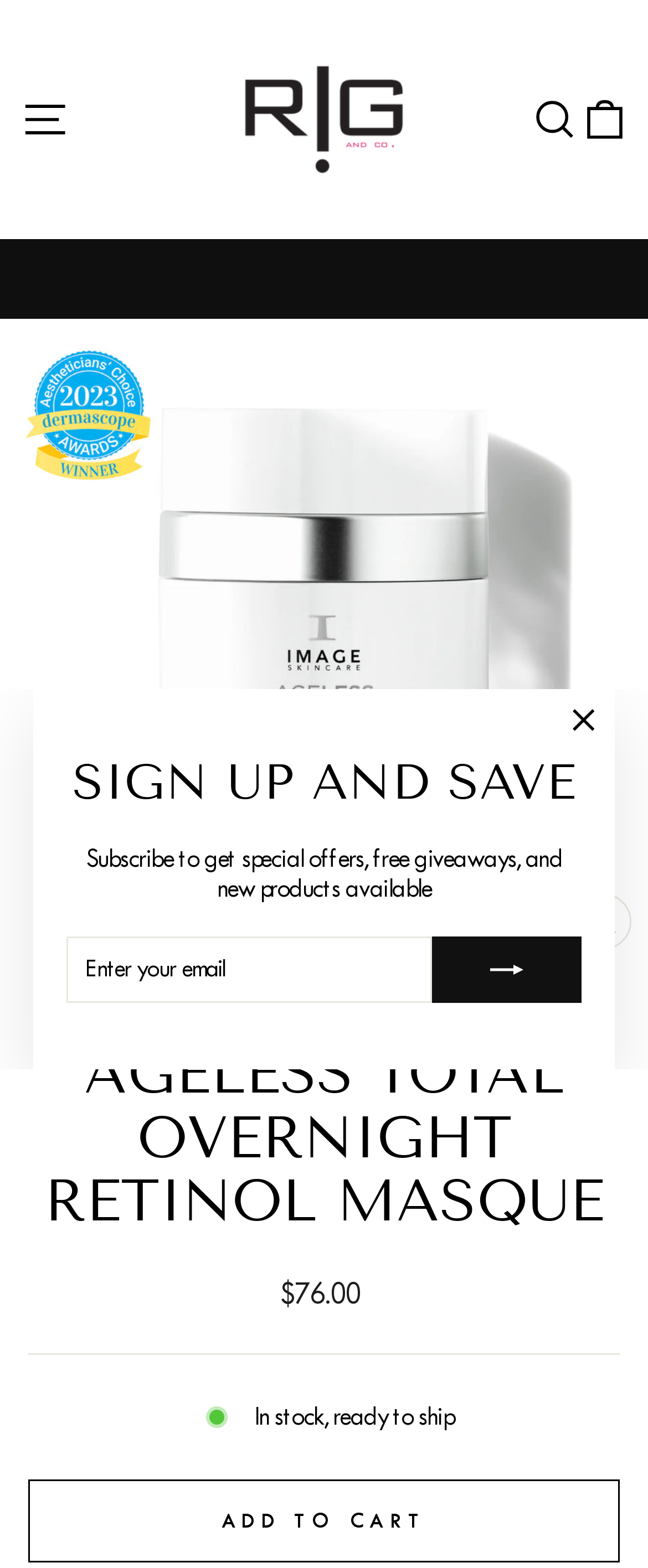Give a one-word or one-phrase response to the question:
What is the name of the product?

Ageless Total Overnight Retinol Masque